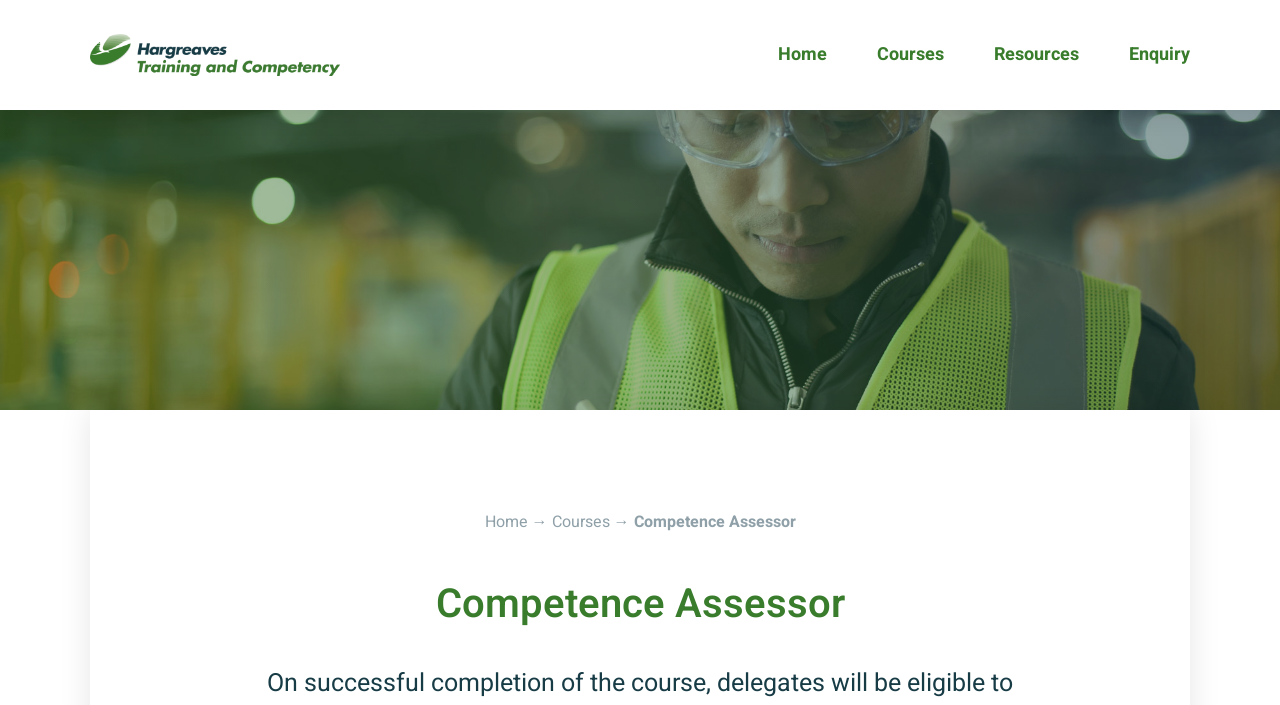How many navigation bars are there on the webpage?
Refer to the image and provide a concise answer in one word or phrase.

2